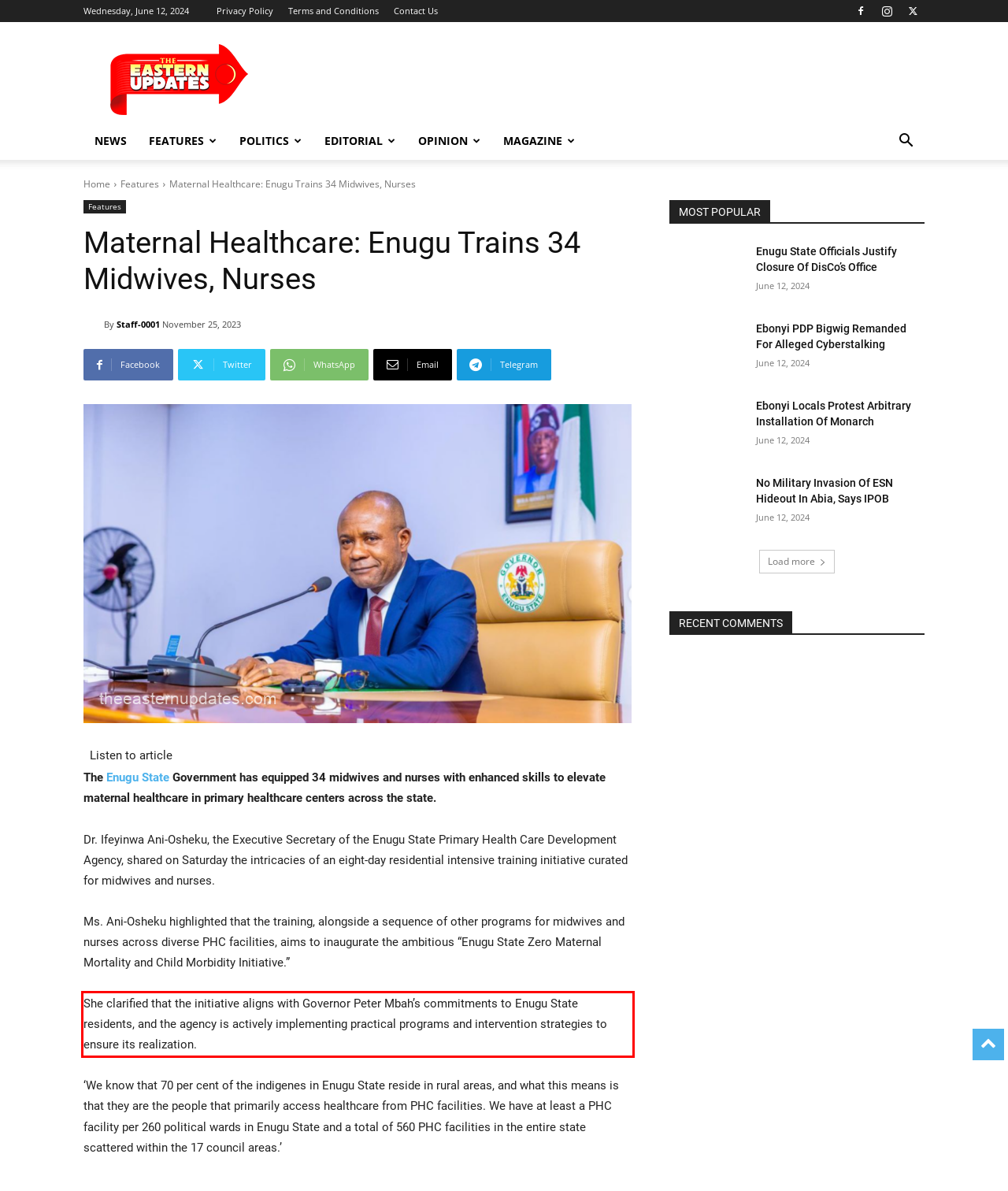Given a screenshot of a webpage containing a red bounding box, perform OCR on the text within this red bounding box and provide the text content.

She clarified that the initiative aligns with Governor Peter Mbah’s commitments to Enugu State residents, and the agency is actively implementing practical programs and intervention strategies to ensure its realization.